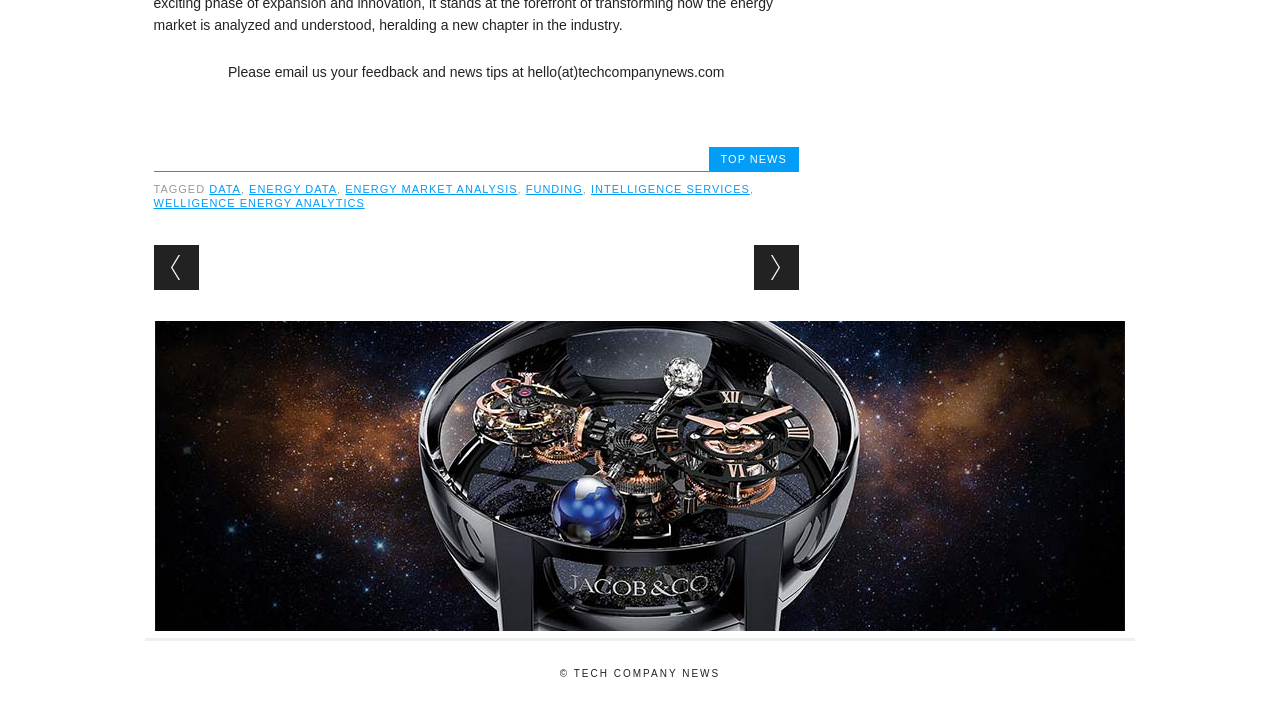What is the email address for feedback and news tips?
From the screenshot, supply a one-word or short-phrase answer.

hello@techcompanynews.com